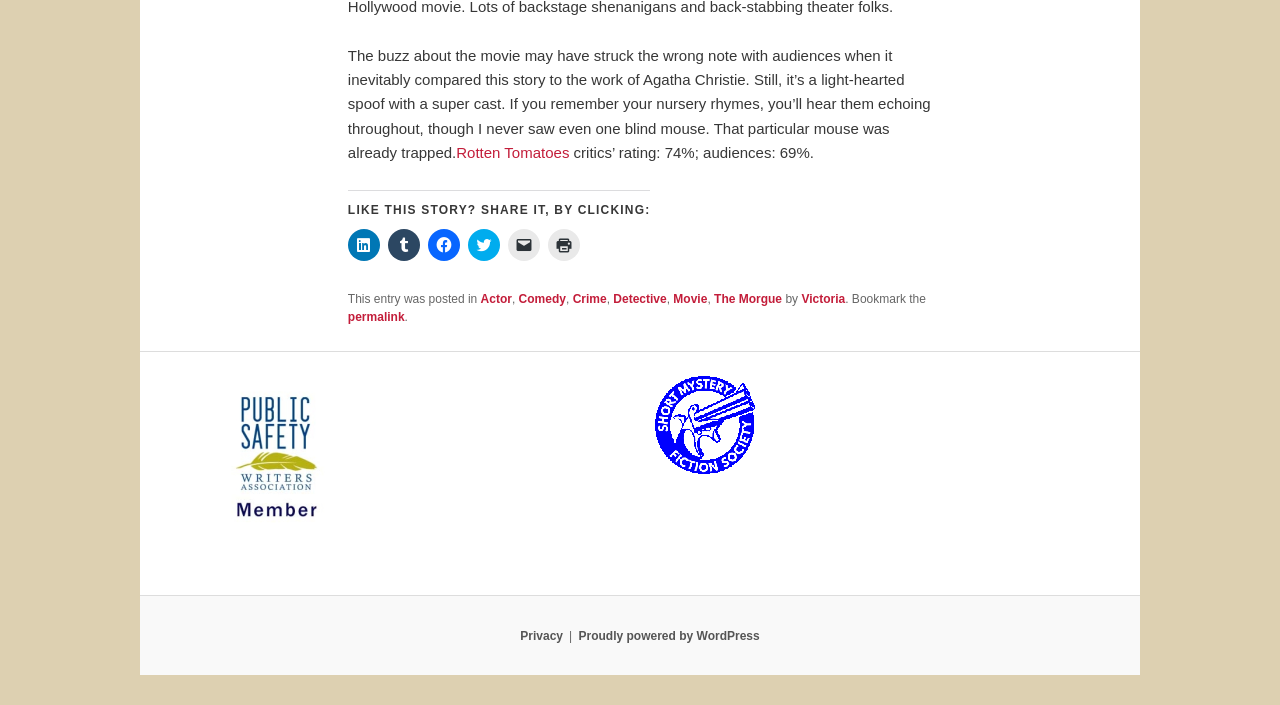Locate the bounding box coordinates of the area you need to click to fulfill this instruction: 'Click to share on LinkedIn'. The coordinates must be in the form of four float numbers ranging from 0 to 1: [left, top, right, bottom].

[0.272, 0.325, 0.297, 0.371]